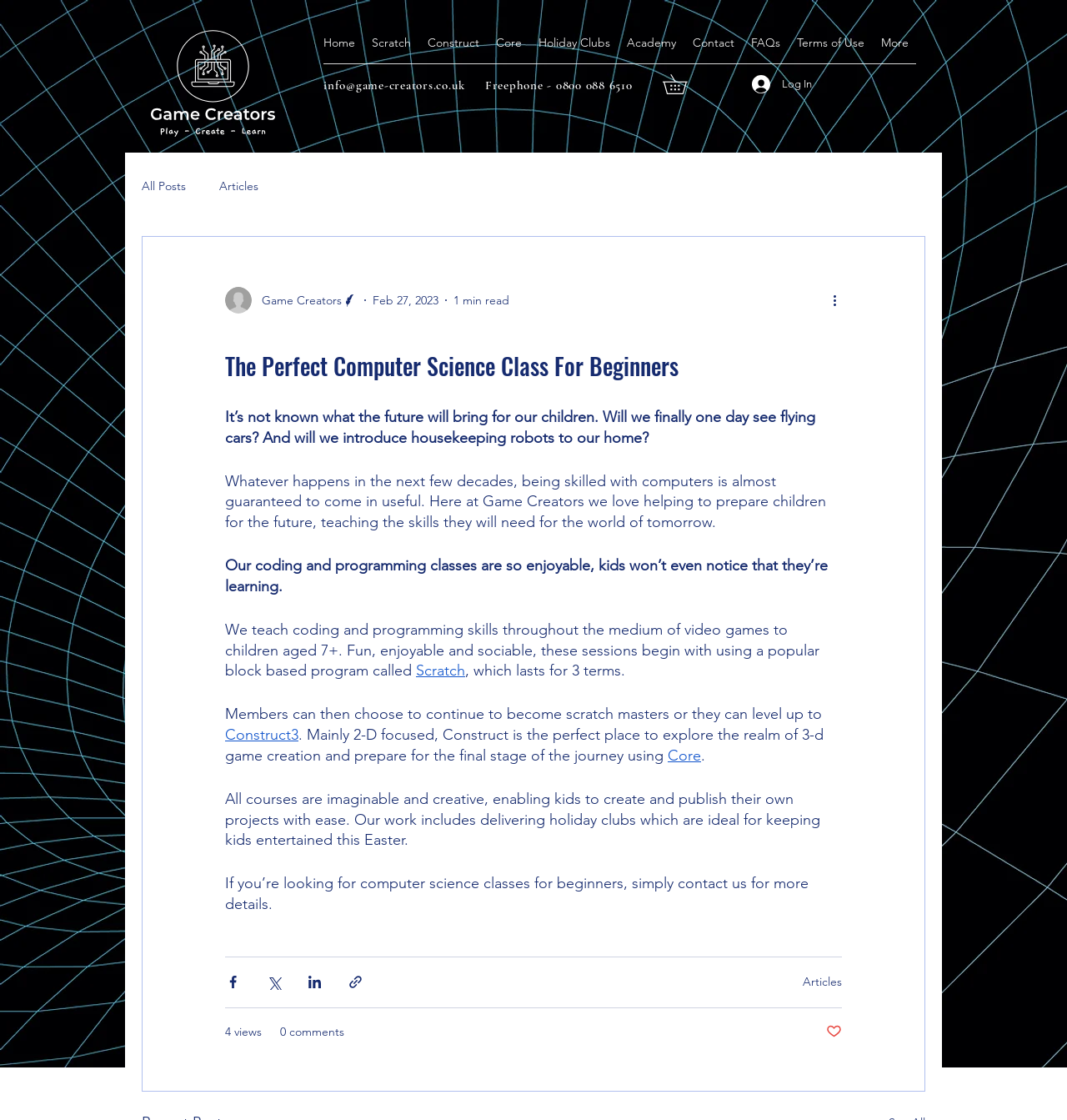What is the logo of the website?
Kindly answer the question with as much detail as you can.

The logo of the website is located at the top left corner of the webpage, and it is an image with the text 'Game Creators'.